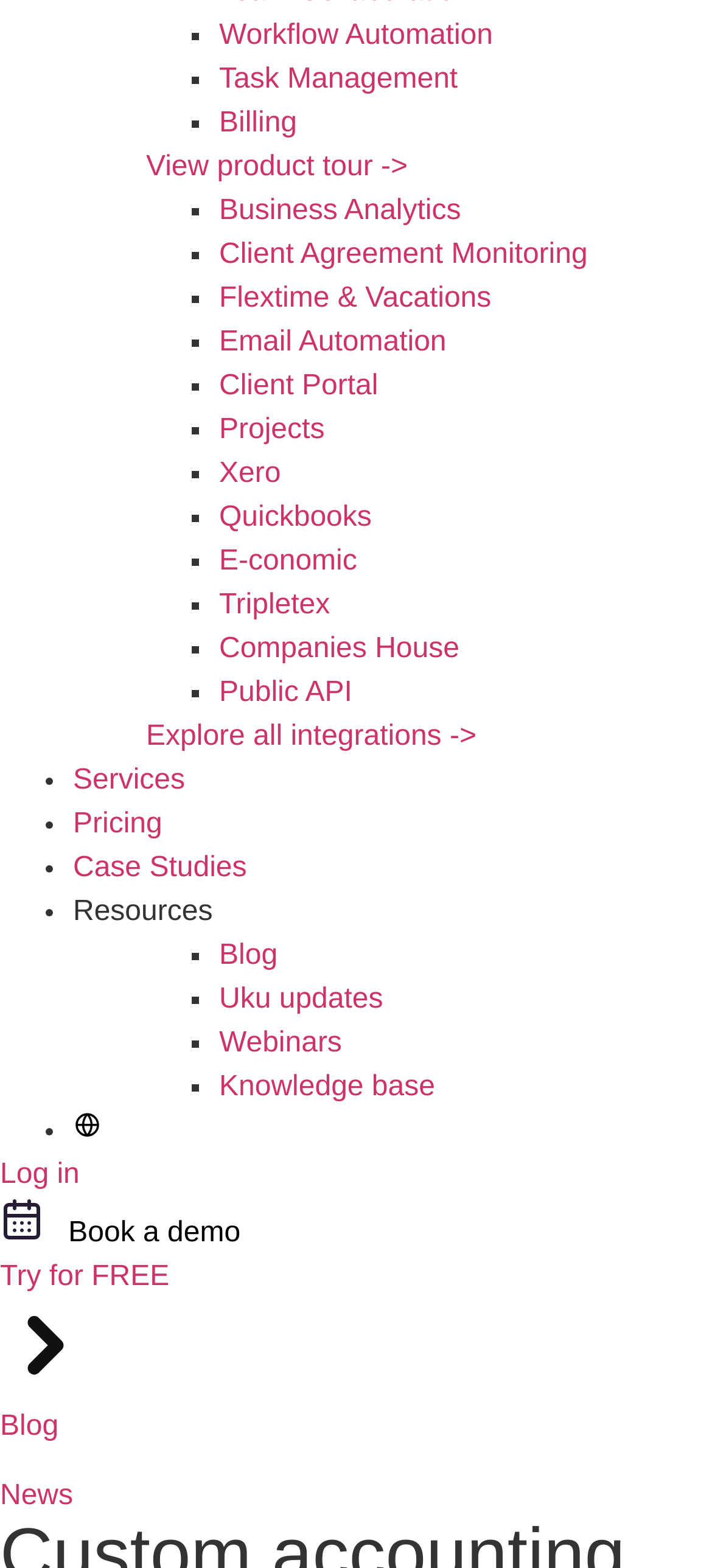Using the provided element description: "Pricing", identify the bounding box coordinates. The coordinates should be four floats between 0 and 1 in the order [left, top, right, bottom].

[0.103, 0.516, 0.228, 0.536]